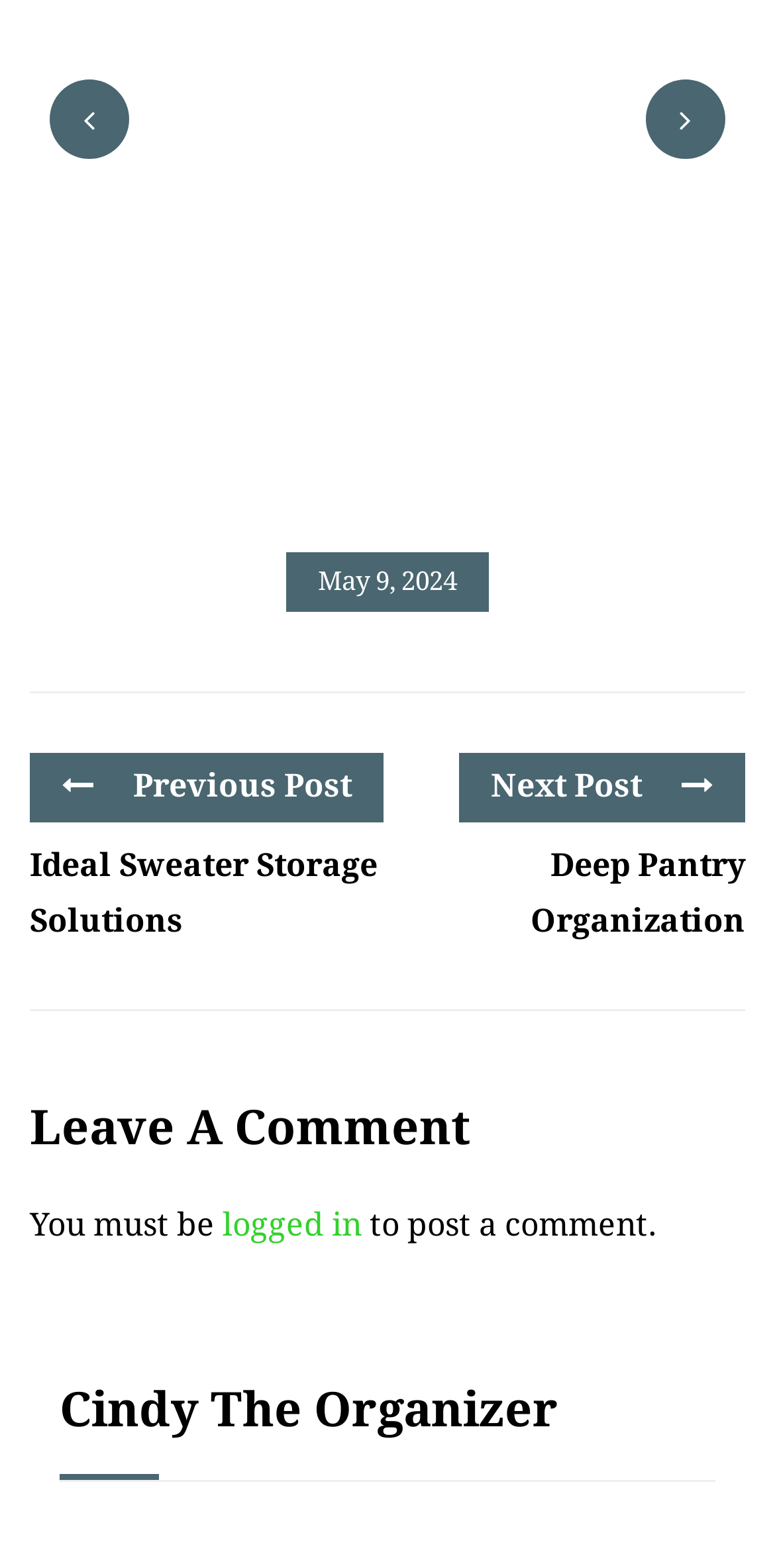What is the condition to post a comment?
Offer a detailed and exhaustive answer to the question.

The condition to post a comment is that the user must be 'logged in', which can be found in the static text element with the text 'You must be' and the link element with the text 'logged in' and bounding box coordinates [0.287, 0.769, 0.467, 0.793].